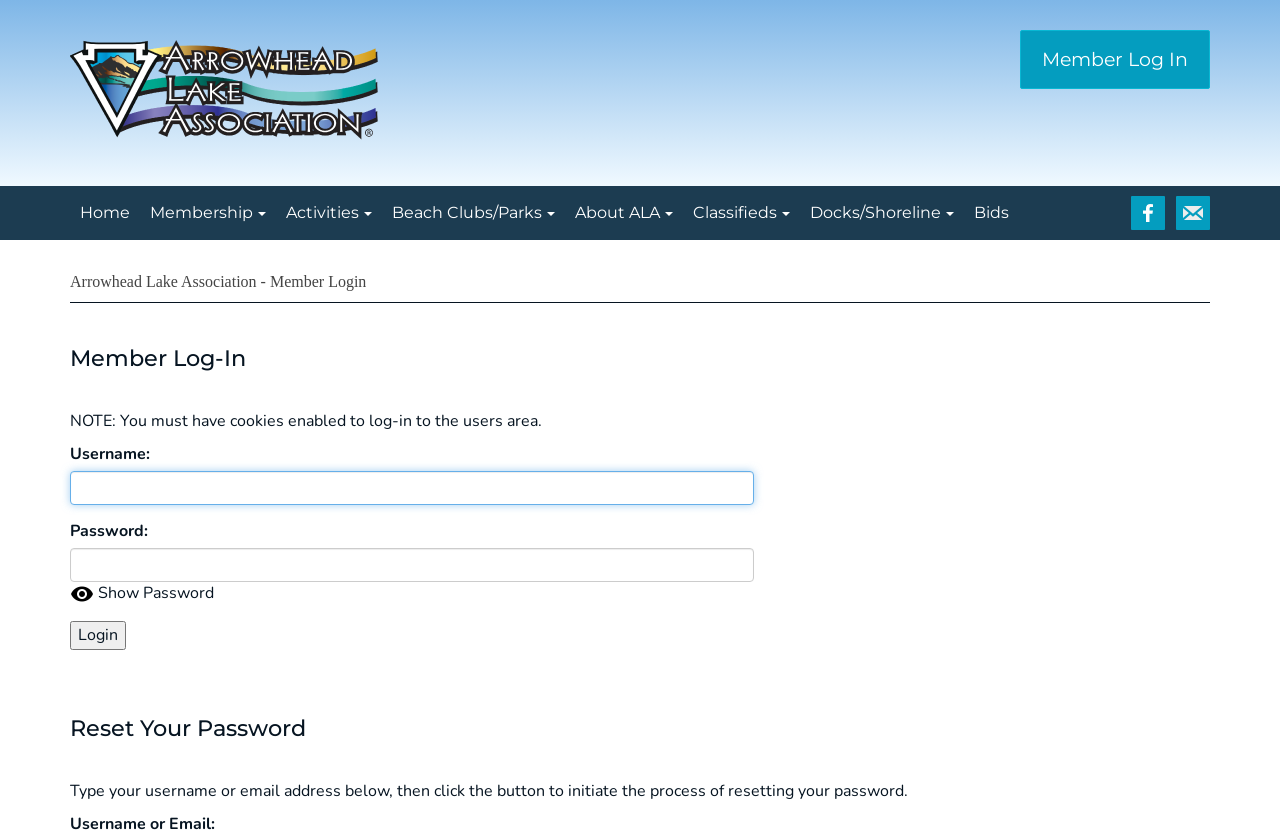What is the purpose of the 'Member Log-In' section?
Refer to the image and provide a concise answer in one word or phrase.

Login to user area